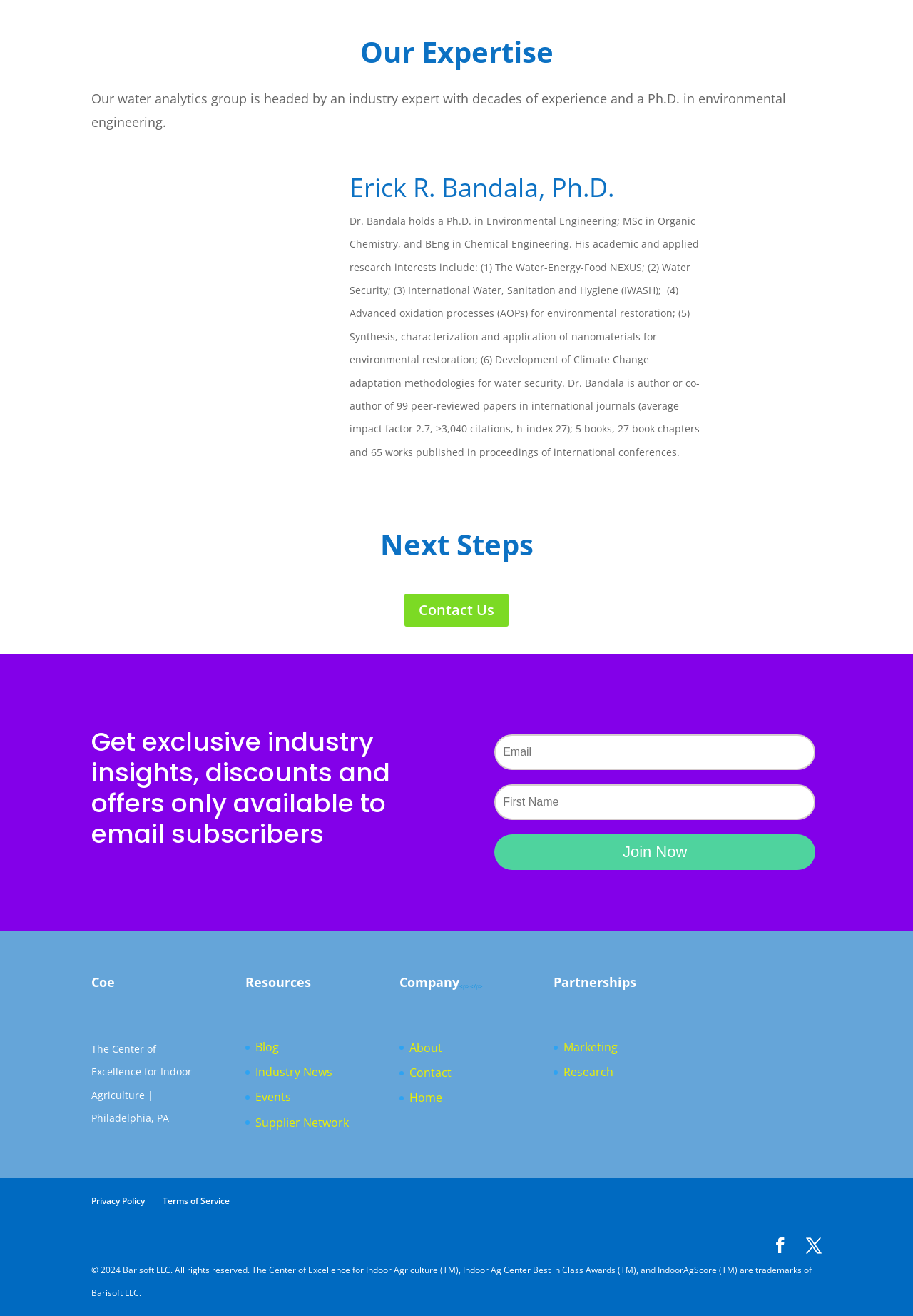Provide the bounding box coordinates of the area you need to click to execute the following instruction: "Enter email address".

[0.542, 0.558, 0.893, 0.585]